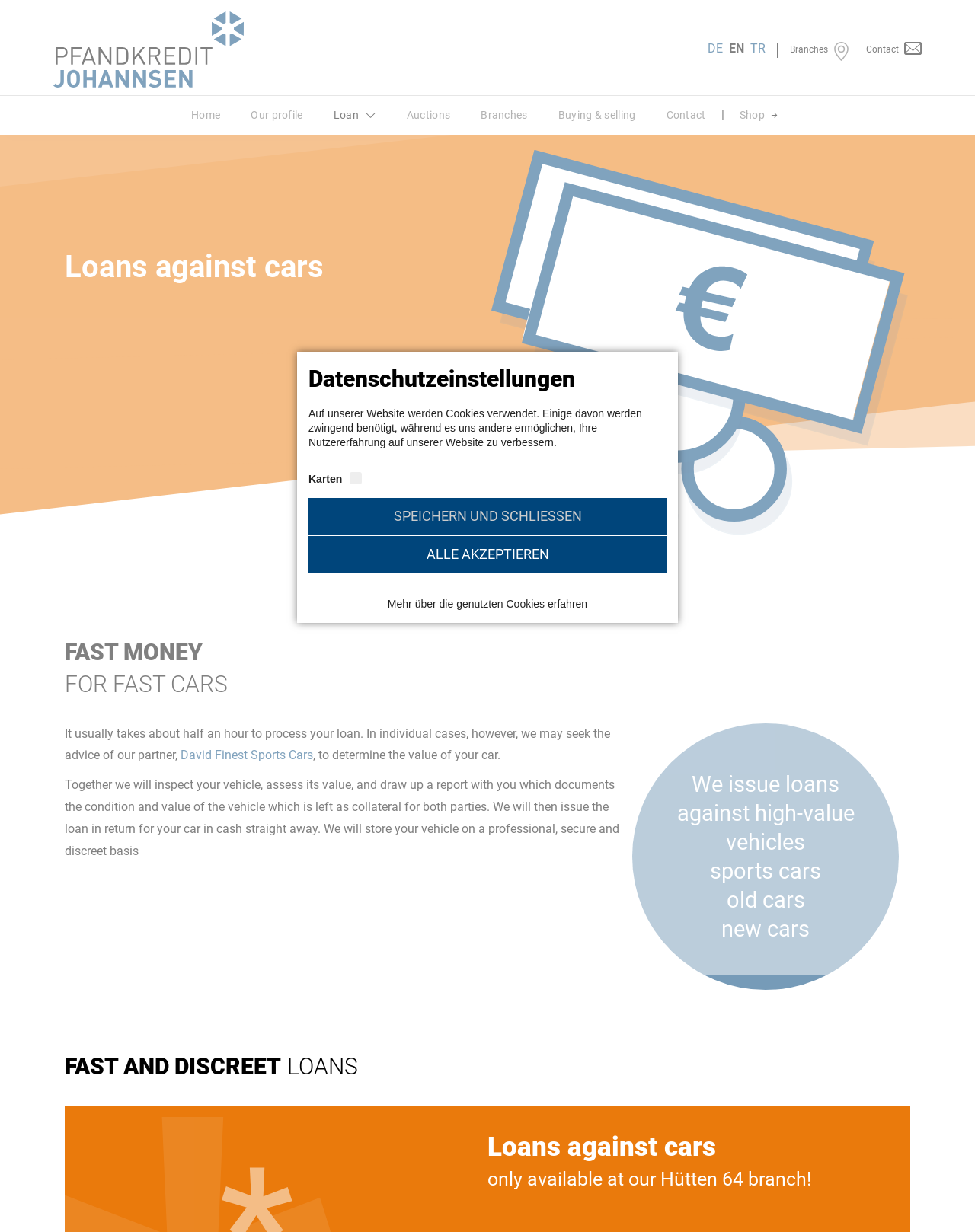Return the bounding box coordinates of the UI element that corresponds to this description: "Loan". The coordinates must be given as four float numbers in the range of 0 and 1, [left, top, right, bottom].

[0.326, 0.078, 0.401, 0.109]